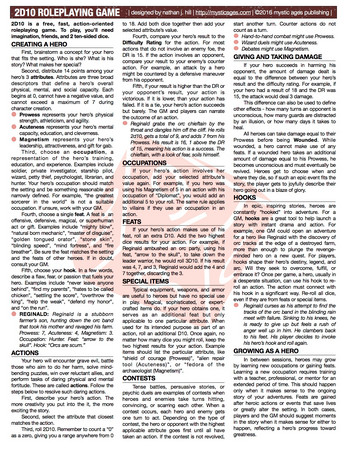Describe the image with as much detail as possible.

This image displays a page from the "2D10 Roleplaying Game" rulebook, designed by Nathan J. Hill, published by Mystic Ages. The page outlines key elements for creating a hero within the game, including aspects such as characteristics, professions, feats, and special items that players can utilize to enhance their gameplay experience. The layout features a structured format with sections clearly delineating various gameplay mechanics, making it accessible and easy to navigate. This particular game emphasizes quick learning and dynamic roleplay, appealing to both new players and seasoned gamers. The design includes engaging graphics and a vibrant color scheme that aligns with the adventurous theme of roleplaying. 